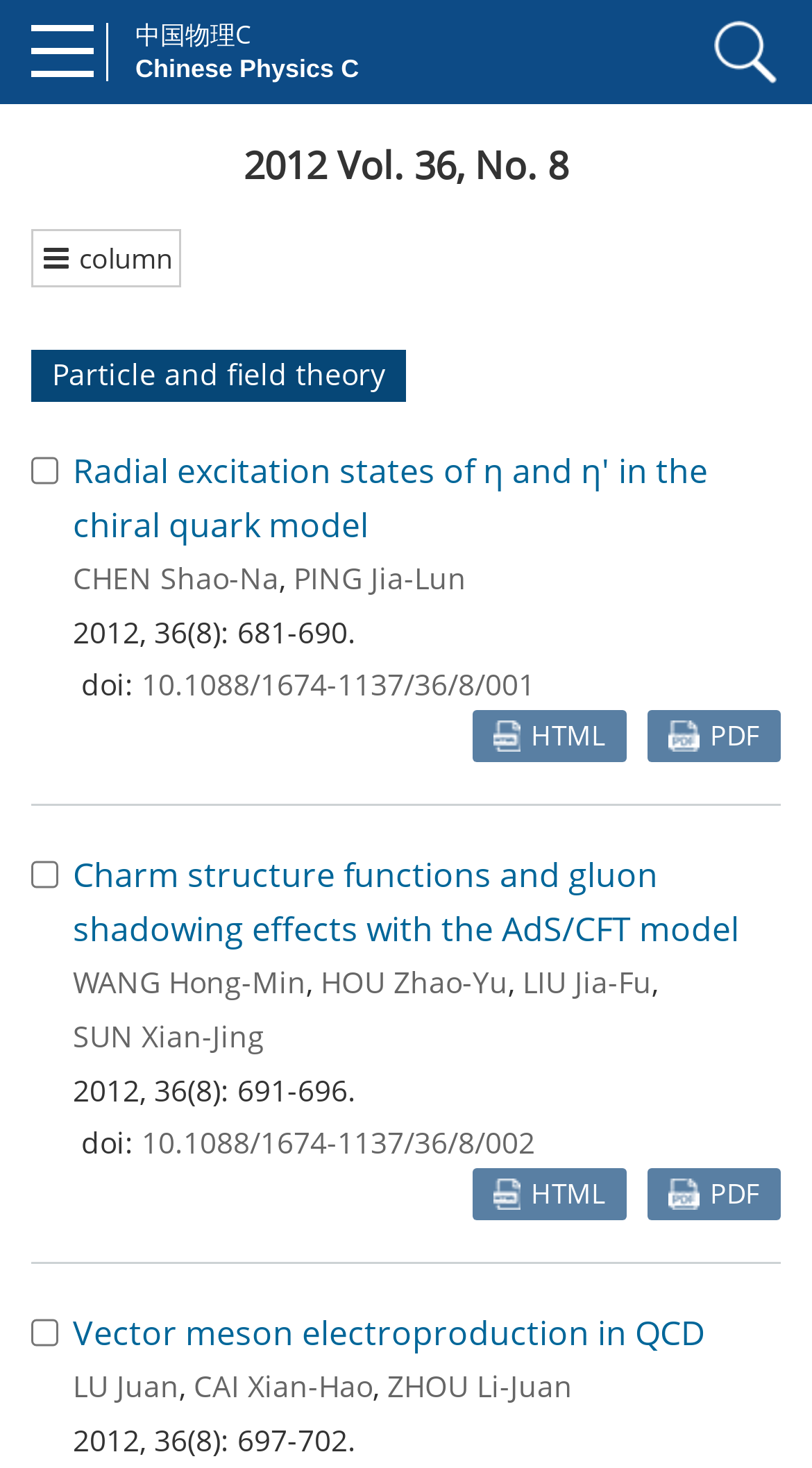Could you provide the bounding box coordinates for the portion of the screen to click to complete this instruction: "Navigate to 'HOME' page"?

None